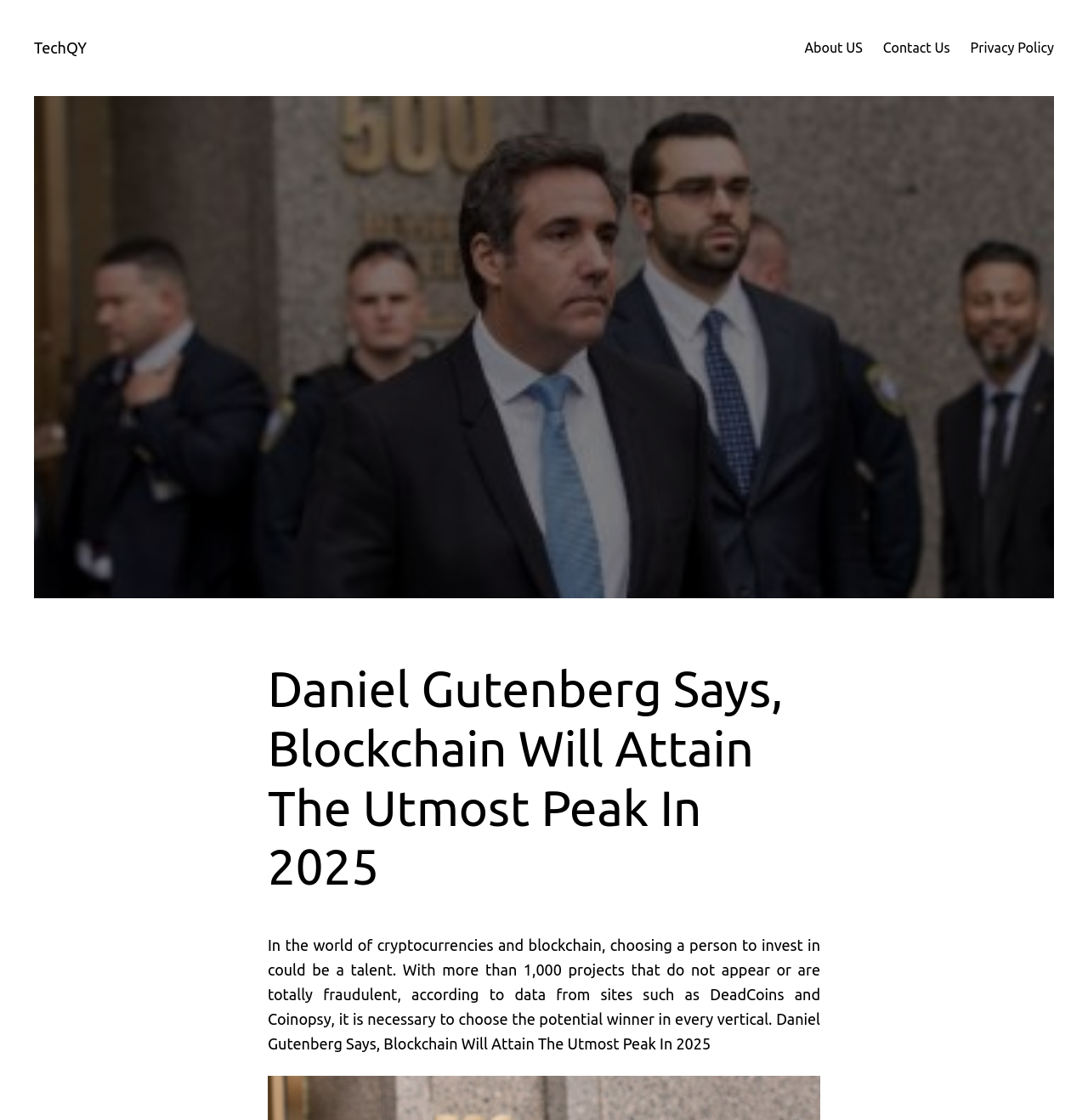Bounding box coordinates are specified in the format (top-left x, top-left y, bottom-right x, bottom-right y). All values are floating point numbers bounded between 0 and 1. Please provide the bounding box coordinate of the region this sentence describes: Privacy Policy

[0.892, 0.033, 0.969, 0.052]